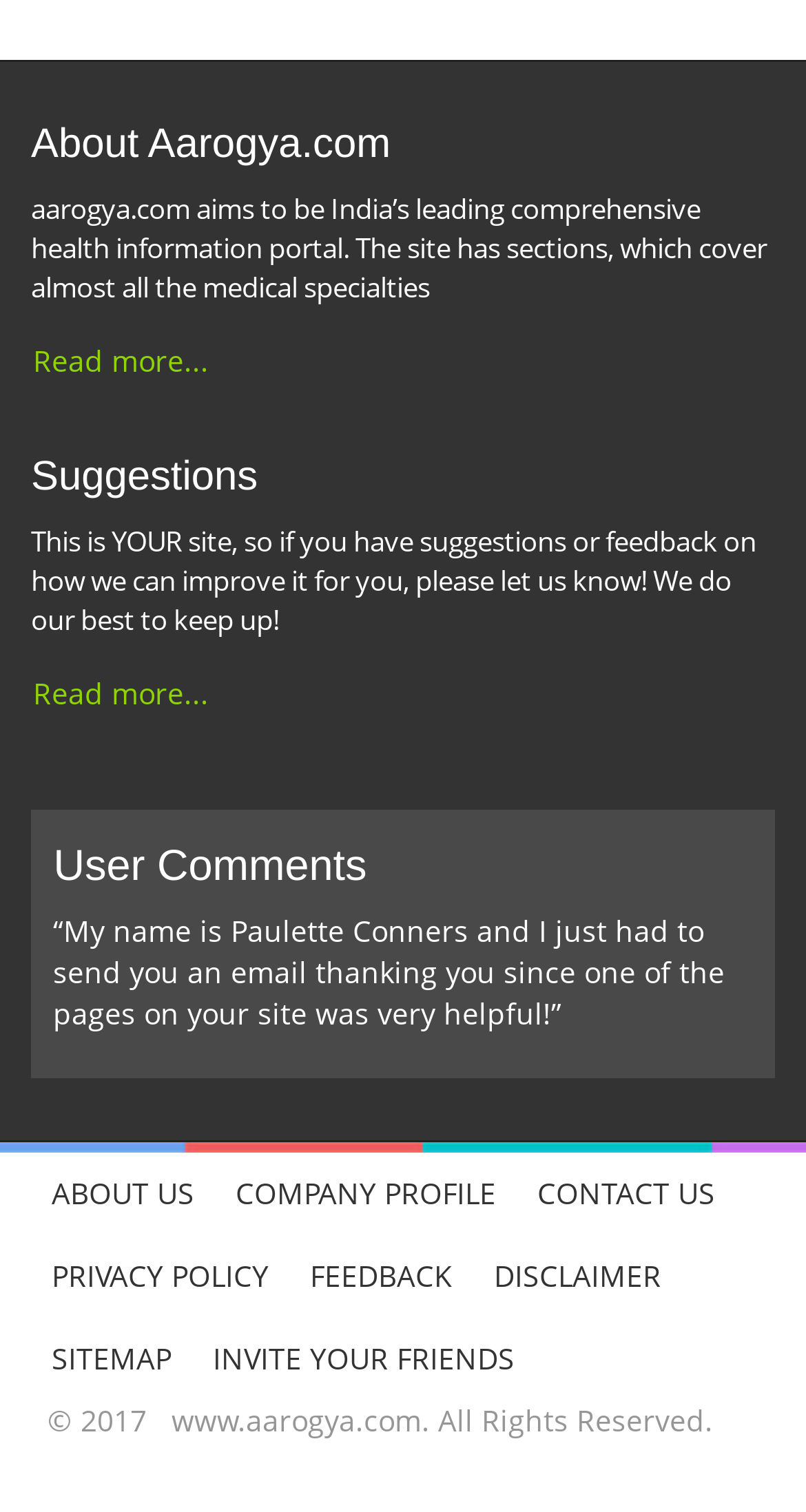Identify the bounding box coordinates necessary to click and complete the given instruction: "Contact us".

[0.641, 0.762, 0.913, 0.816]